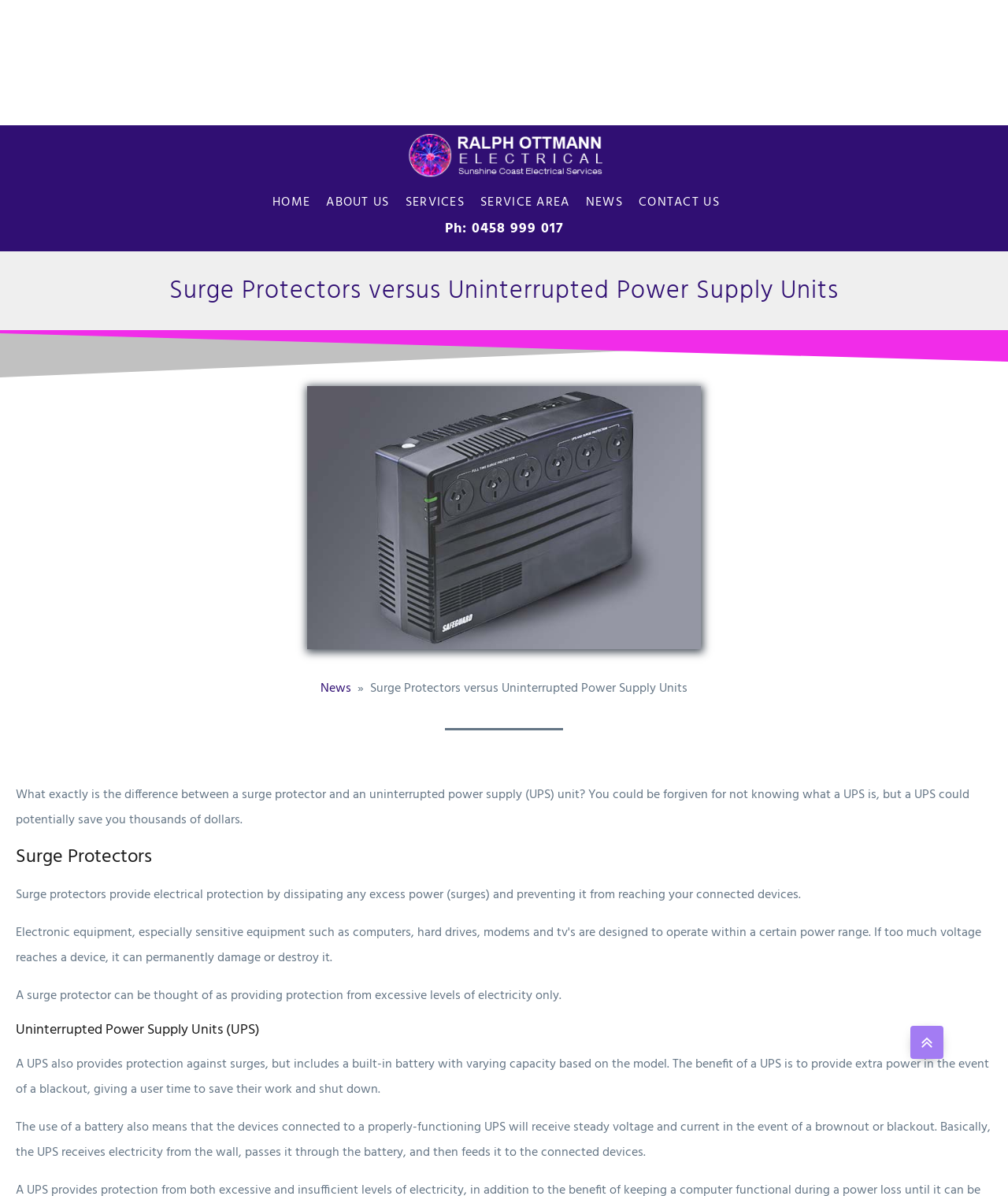Please specify the bounding box coordinates of the clickable region to carry out the following instruction: "Click the NEWS link in the breadcrumb". The coordinates should be four float numbers between 0 and 1, in the format [left, top, right, bottom].

[0.318, 0.567, 0.348, 0.584]